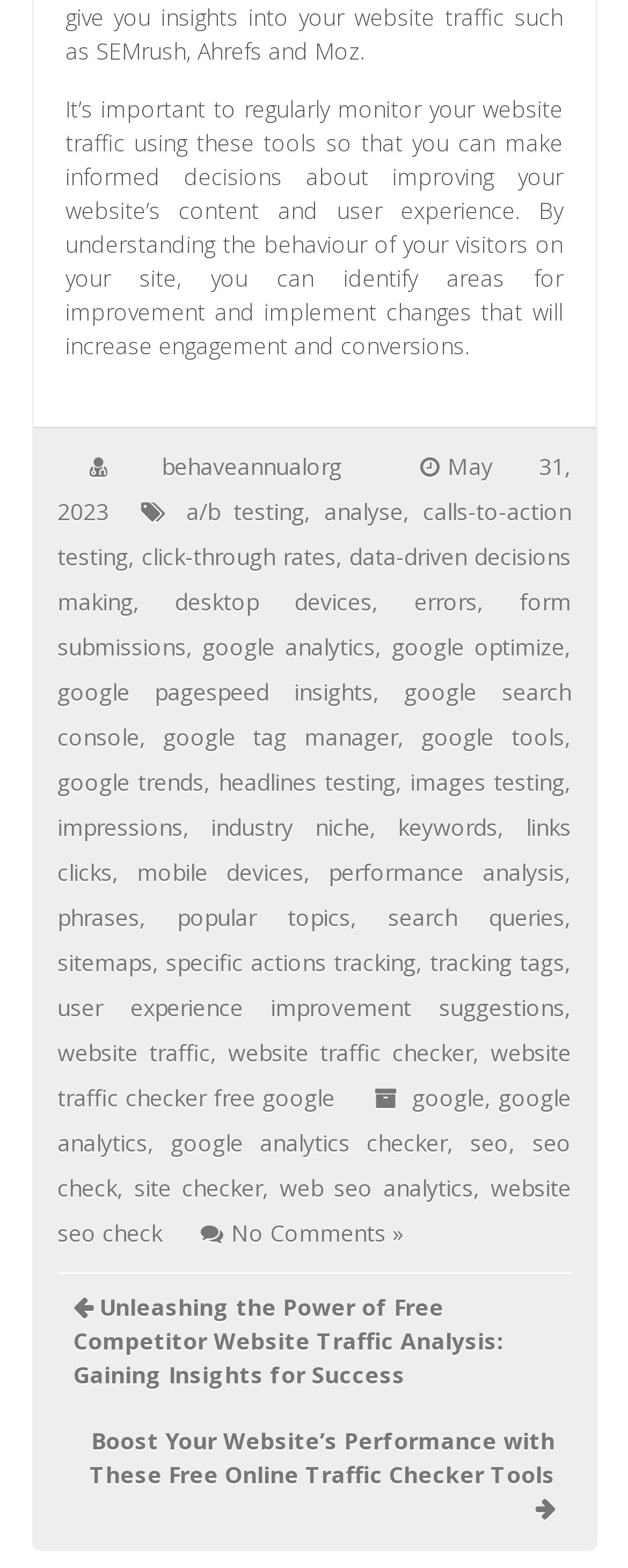Please identify the coordinates of the bounding box that should be clicked to fulfill this instruction: "Check 'Unleashing the Power of Free Competitor Website Traffic Analysis: Gaining Insights for Success'".

[0.117, 0.824, 0.801, 0.886]